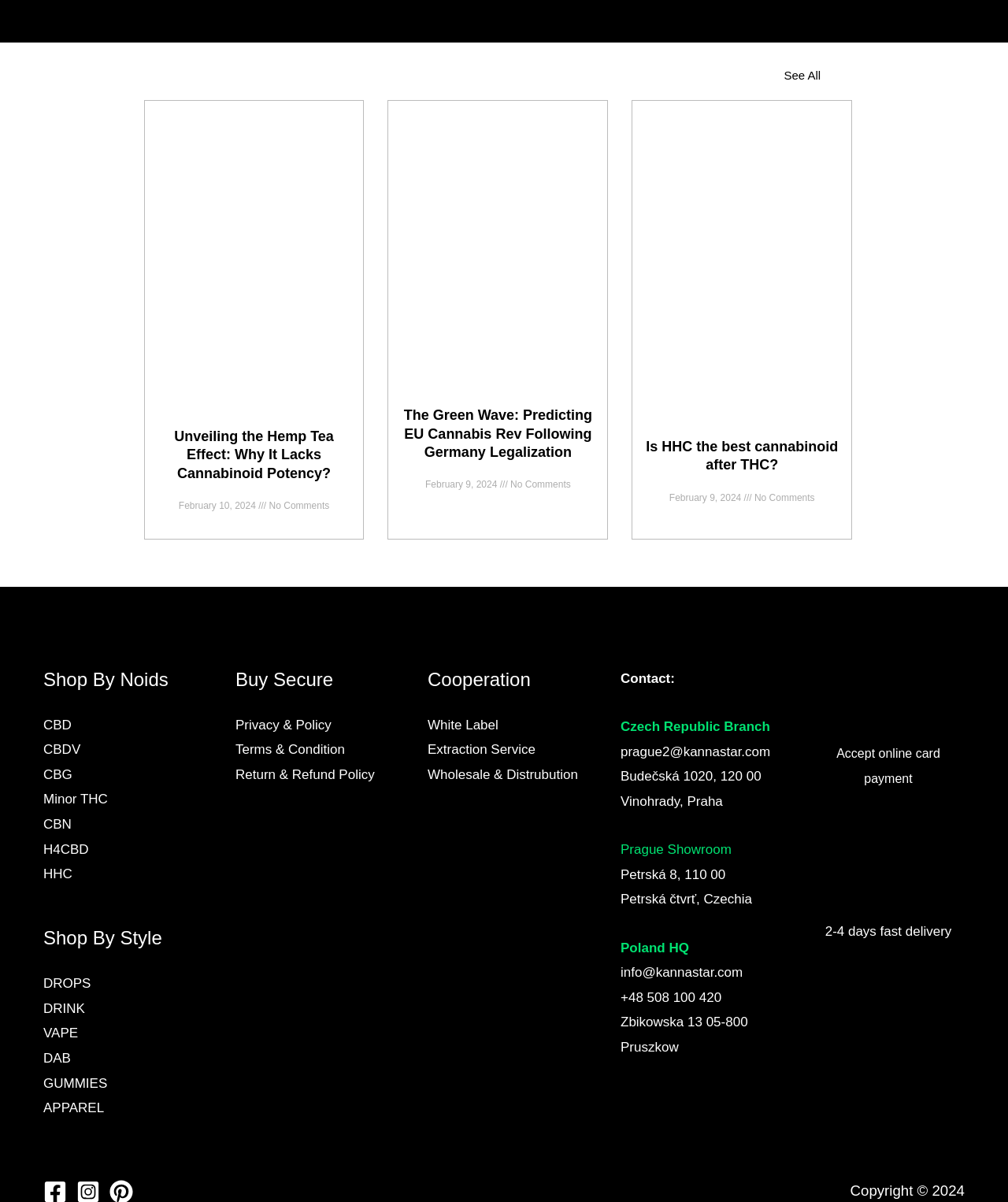Please find the bounding box coordinates of the section that needs to be clicked to achieve this instruction: "Contact the Czech Republic branch".

[0.616, 0.598, 0.764, 0.611]